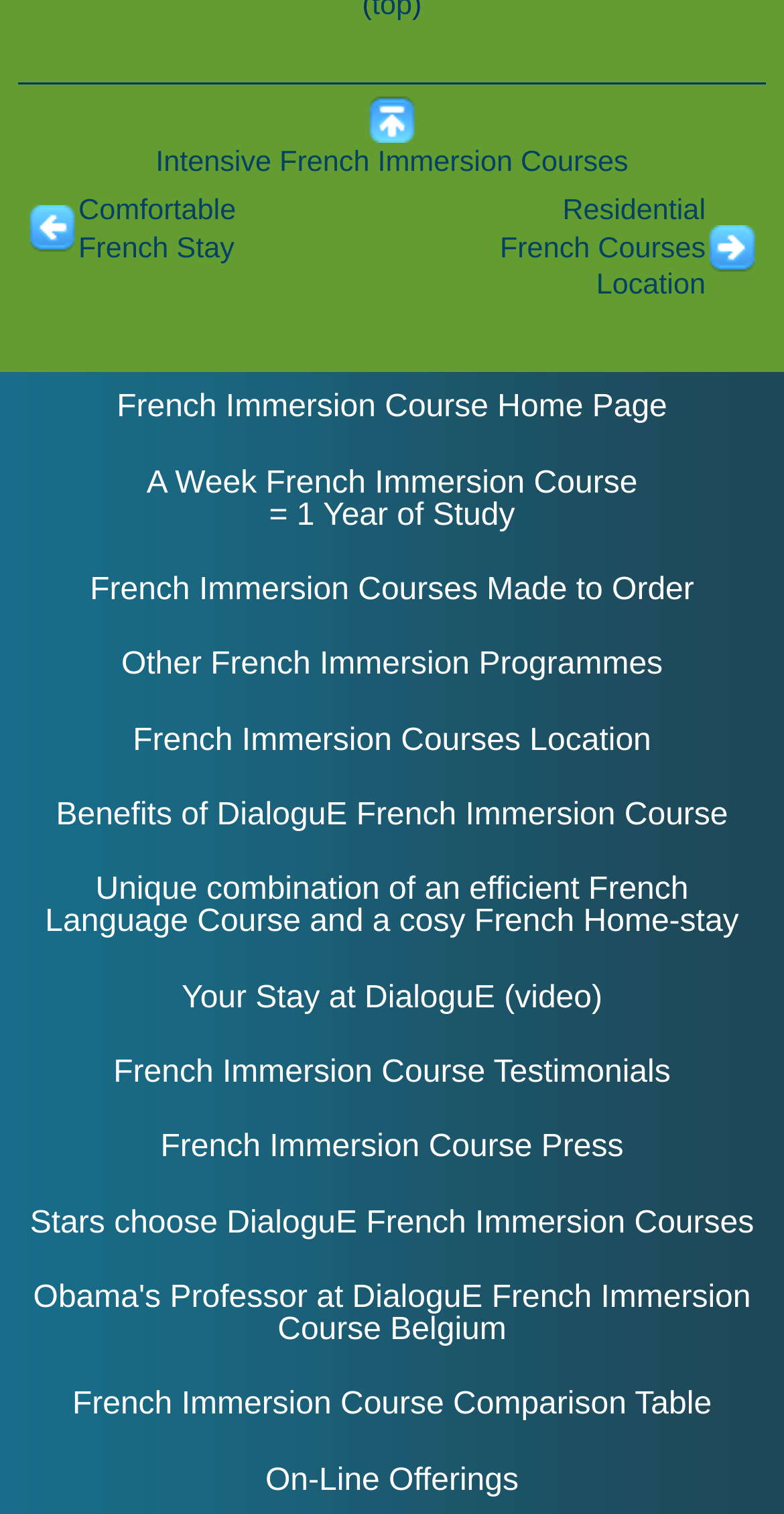Please give the bounding box coordinates of the area that should be clicked to fulfill the following instruction: "View Contact Us information". The coordinates should be in the format of four float numbers from 0 to 1, i.e., [left, top, right, bottom].

None